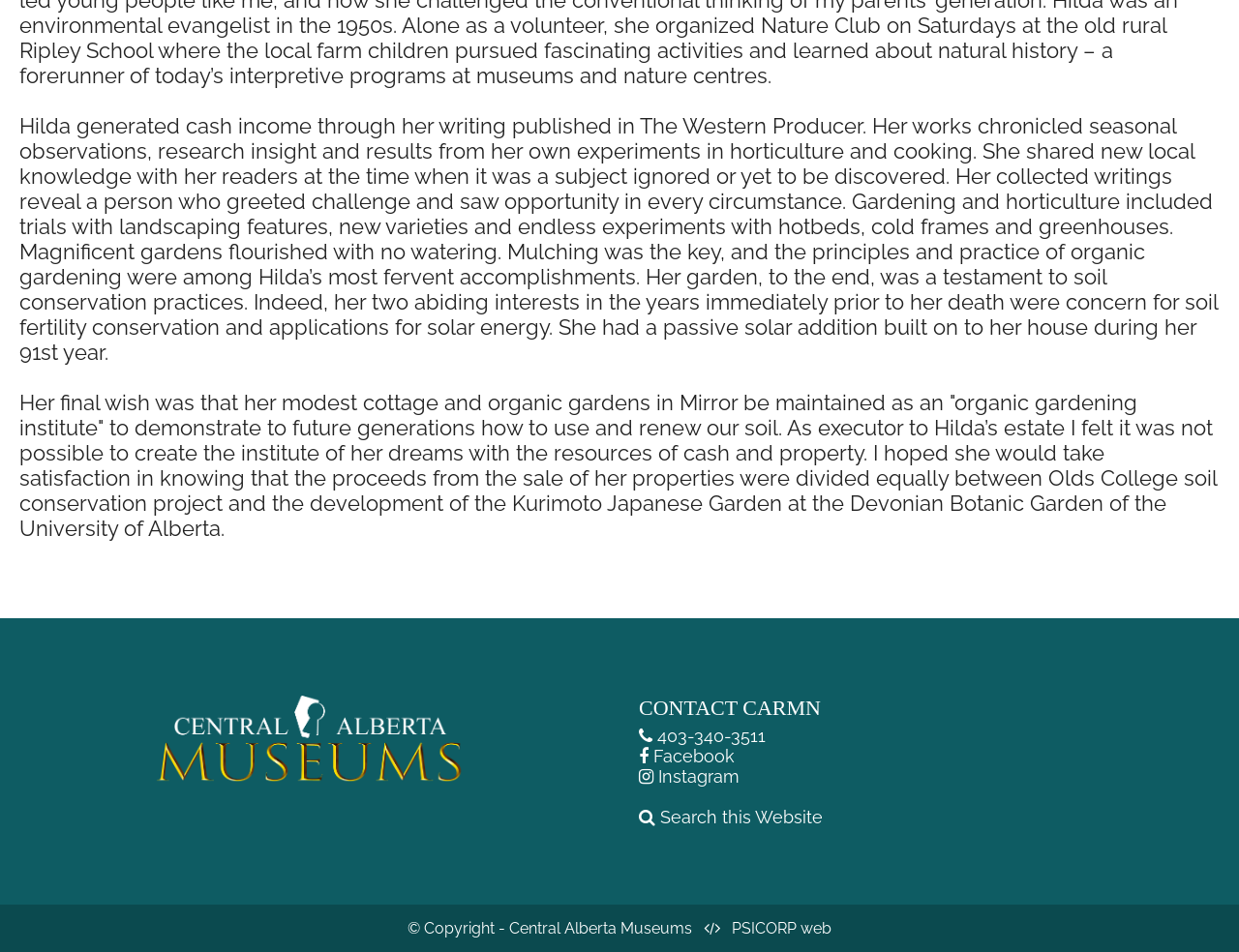Provide the bounding box coordinates of the HTML element described as: "Facebook". The bounding box coordinates should be four float numbers between 0 and 1, i.e., [left, top, right, bottom].

[0.527, 0.784, 0.593, 0.805]